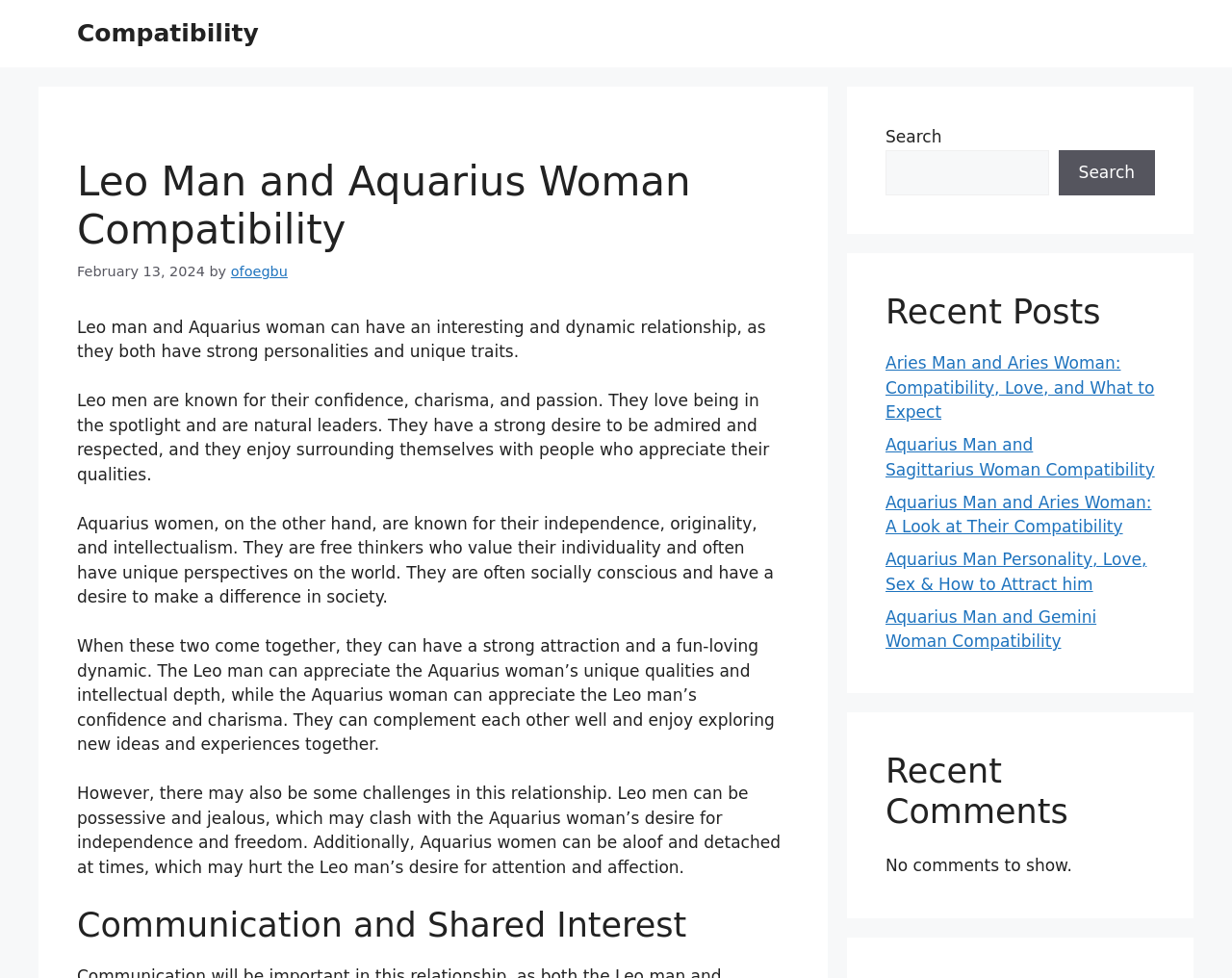Given the element description "Search" in the screenshot, predict the bounding box coordinates of that UI element.

[0.859, 0.153, 0.938, 0.2]